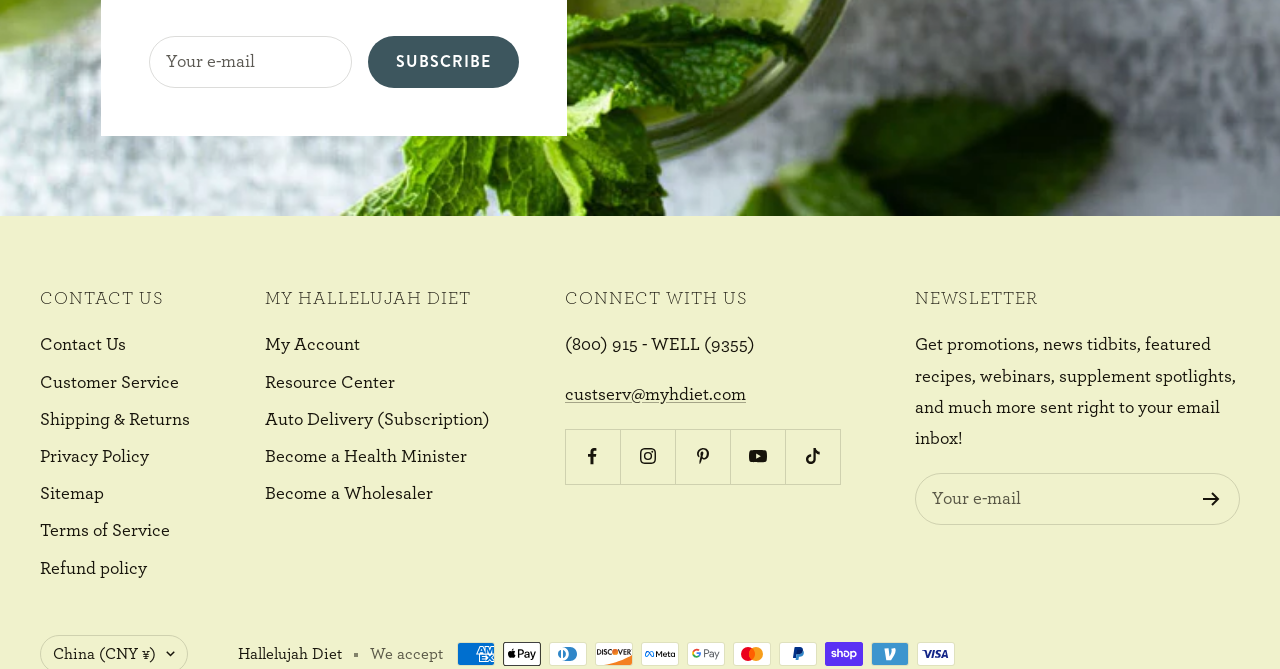Using the description: "Shipping & Returns", determine the UI element's bounding box coordinates. Ensure the coordinates are in the format of four float numbers between 0 and 1, i.e., [left, top, right, bottom].

[0.031, 0.605, 0.148, 0.652]